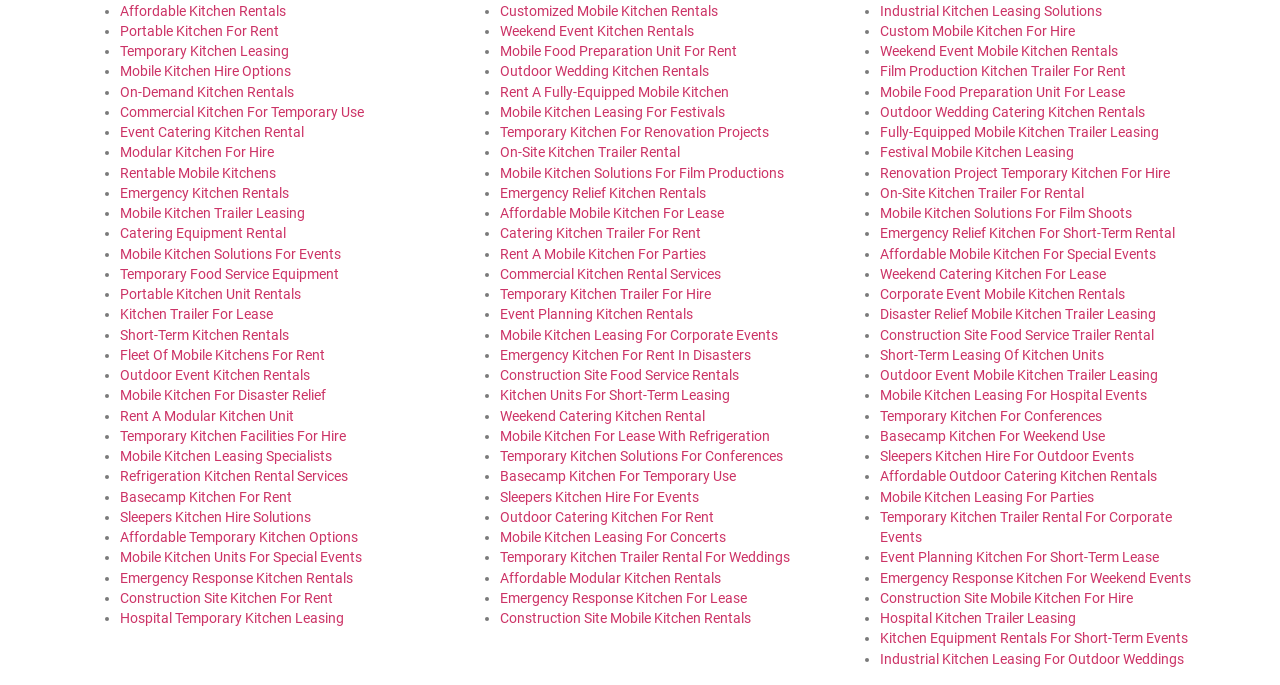Provide the bounding box coordinates of the section that needs to be clicked to accomplish the following instruction: "Learn about Temporary Kitchen Leasing."

[0.094, 0.063, 0.226, 0.086]